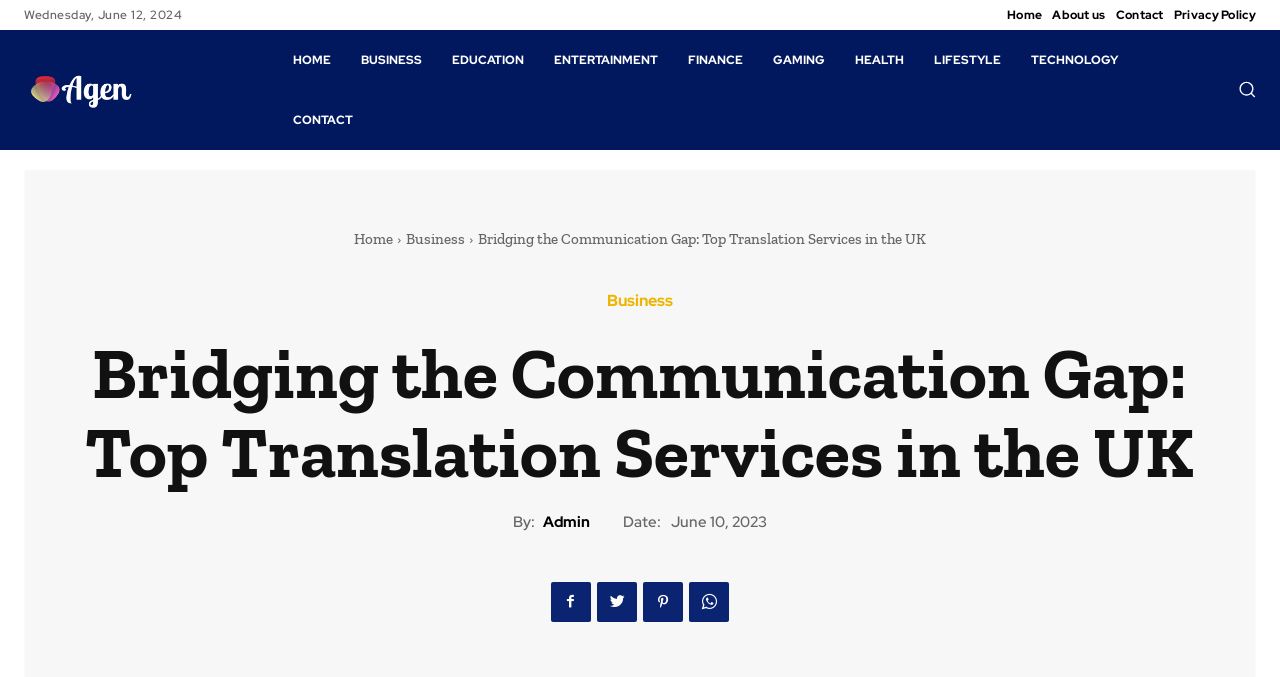Can you specify the bounding box coordinates for the region that should be clicked to fulfill this instruction: "Click the Home link".

[0.787, 0.0, 0.814, 0.044]